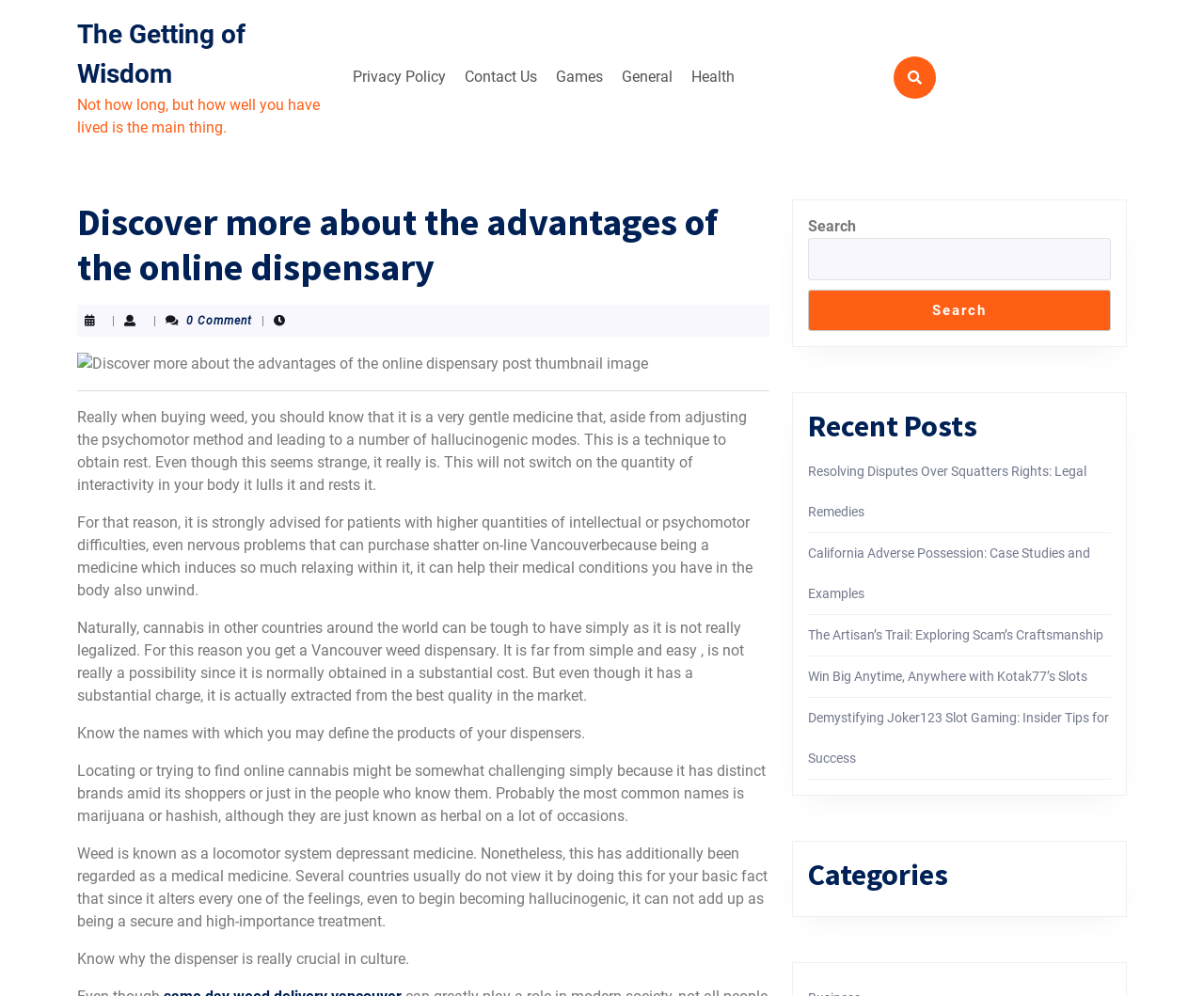Carefully observe the image and respond to the question with a detailed answer:
What is the purpose of cannabis according to the webpage?

According to the webpage, cannabis is a gentle medicine that can help patients with intellectual or psychomotor difficulties to relax and obtain rest, as stated in the text 'This is a technique to obtain rest. Even though this seems strange, it really is.'